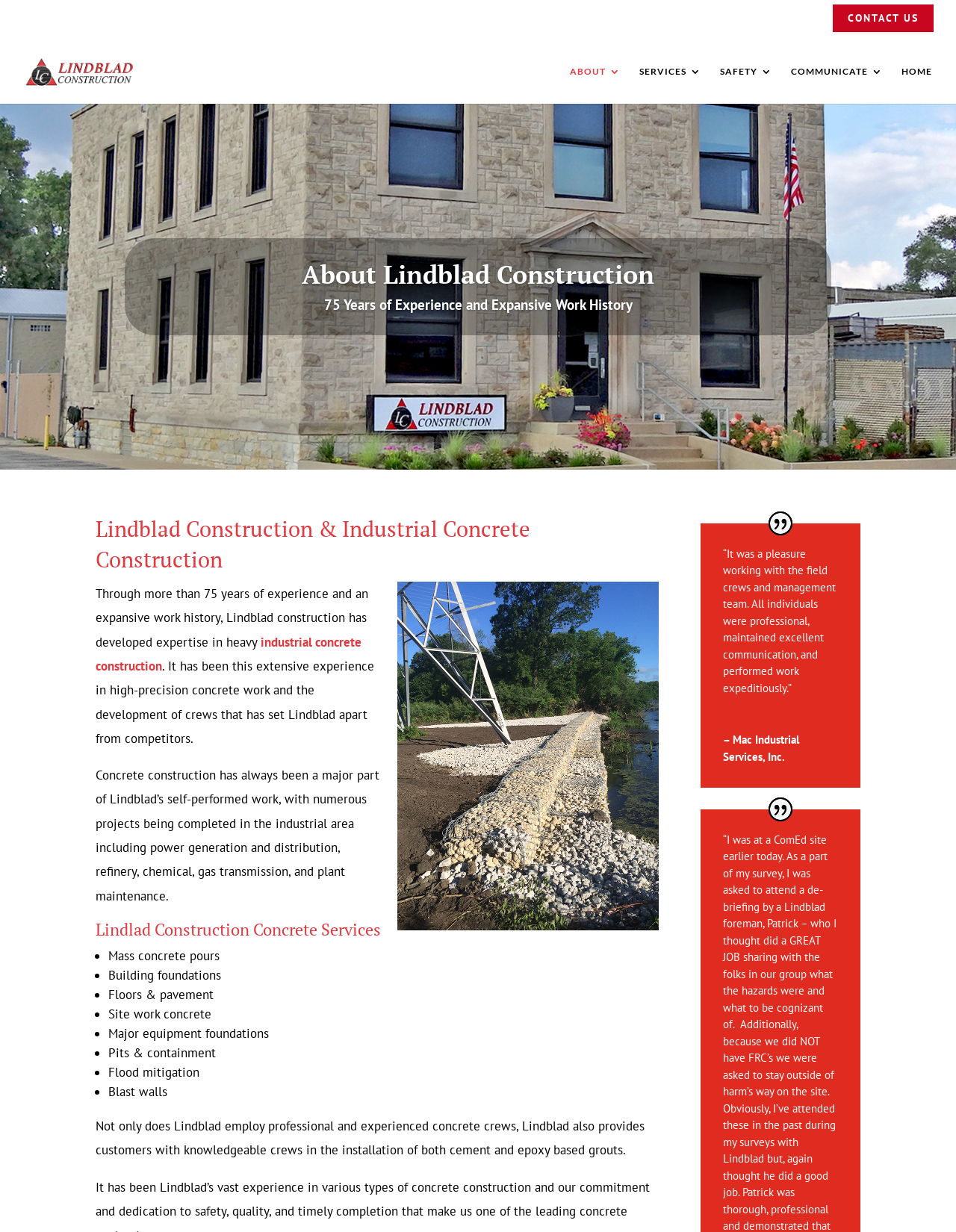Please find the top heading of the webpage and generate its text.

About Lindblad Construction